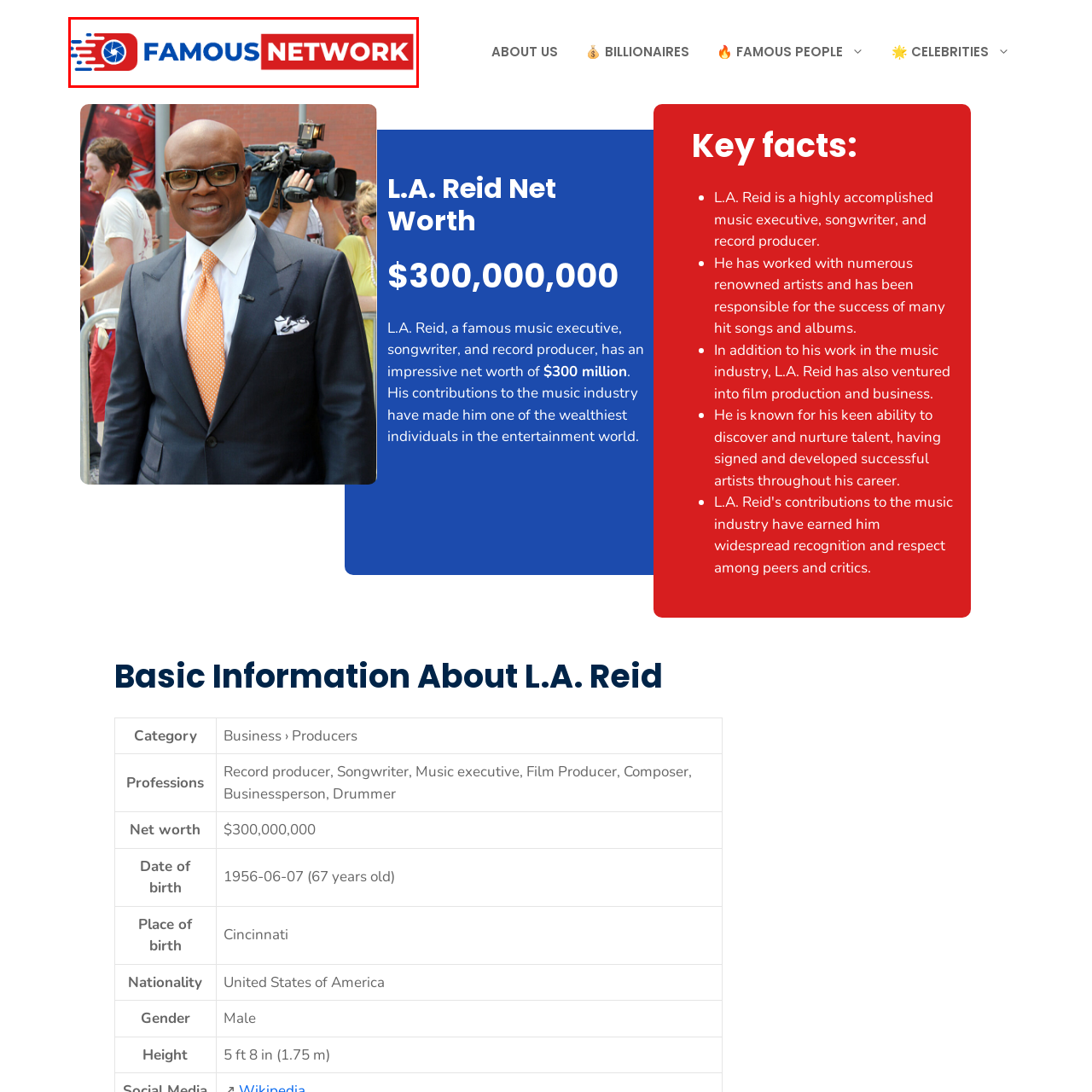What element is incorporated into the logo design?
Focus on the section of the image encased in the red bounding box and provide a detailed answer based on the visual details you find.

The logo is designed with a dynamic and modern aesthetic, incorporating a stylized camera lens element, which suggests a connection to photography and media.